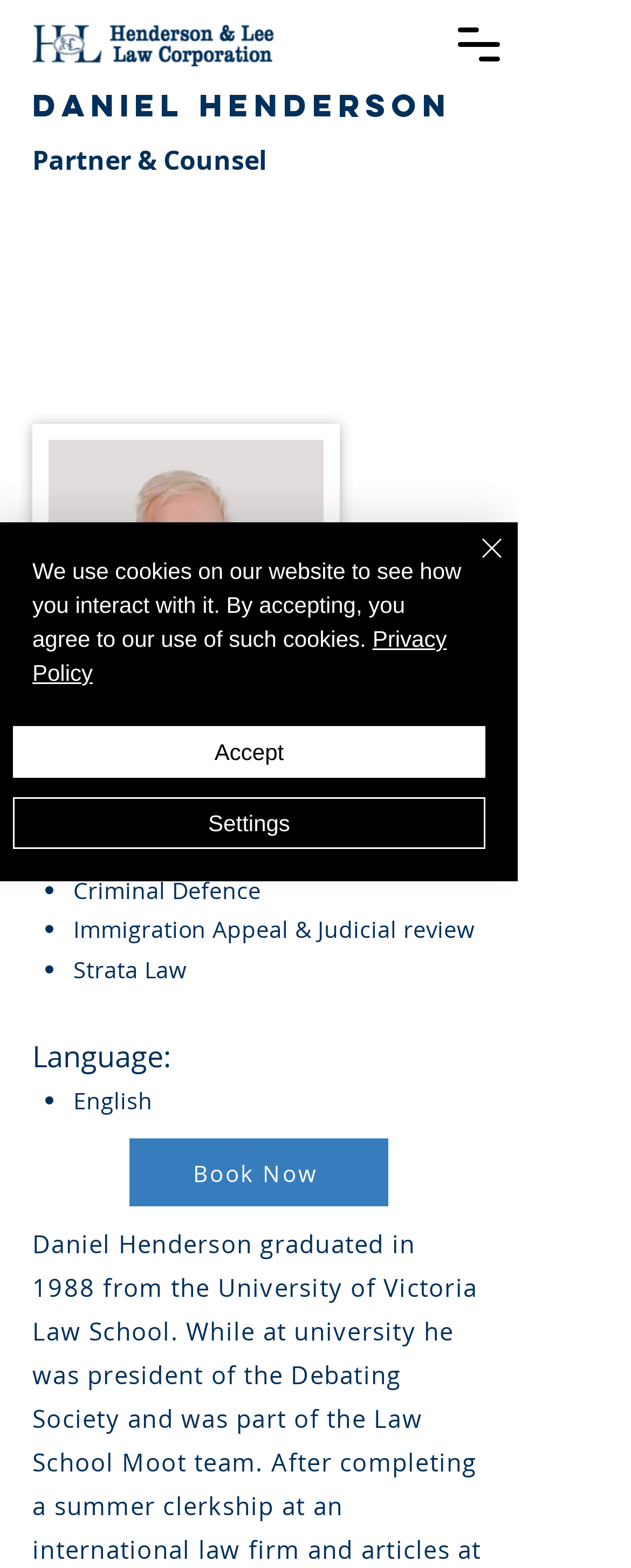Indicate the bounding box coordinates of the element that must be clicked to execute the instruction: "Click the logo of Henderson & Lee Law". The coordinates should be given as four float numbers between 0 and 1, i.e., [left, top, right, bottom].

[0.033, 0.013, 0.495, 0.042]